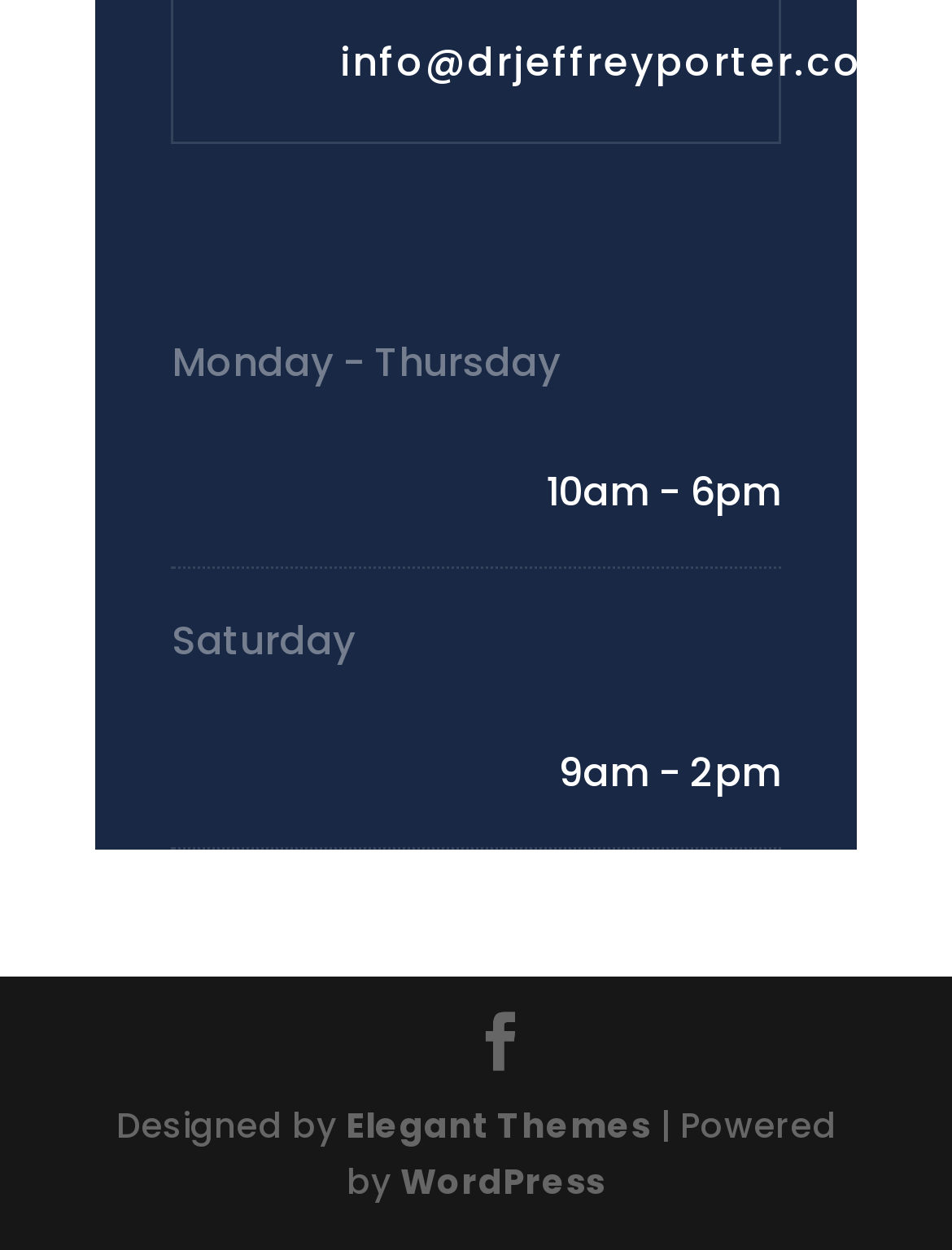Given the description "Elegant Themes", determine the bounding box of the corresponding UI element.

[0.363, 0.88, 0.683, 0.919]